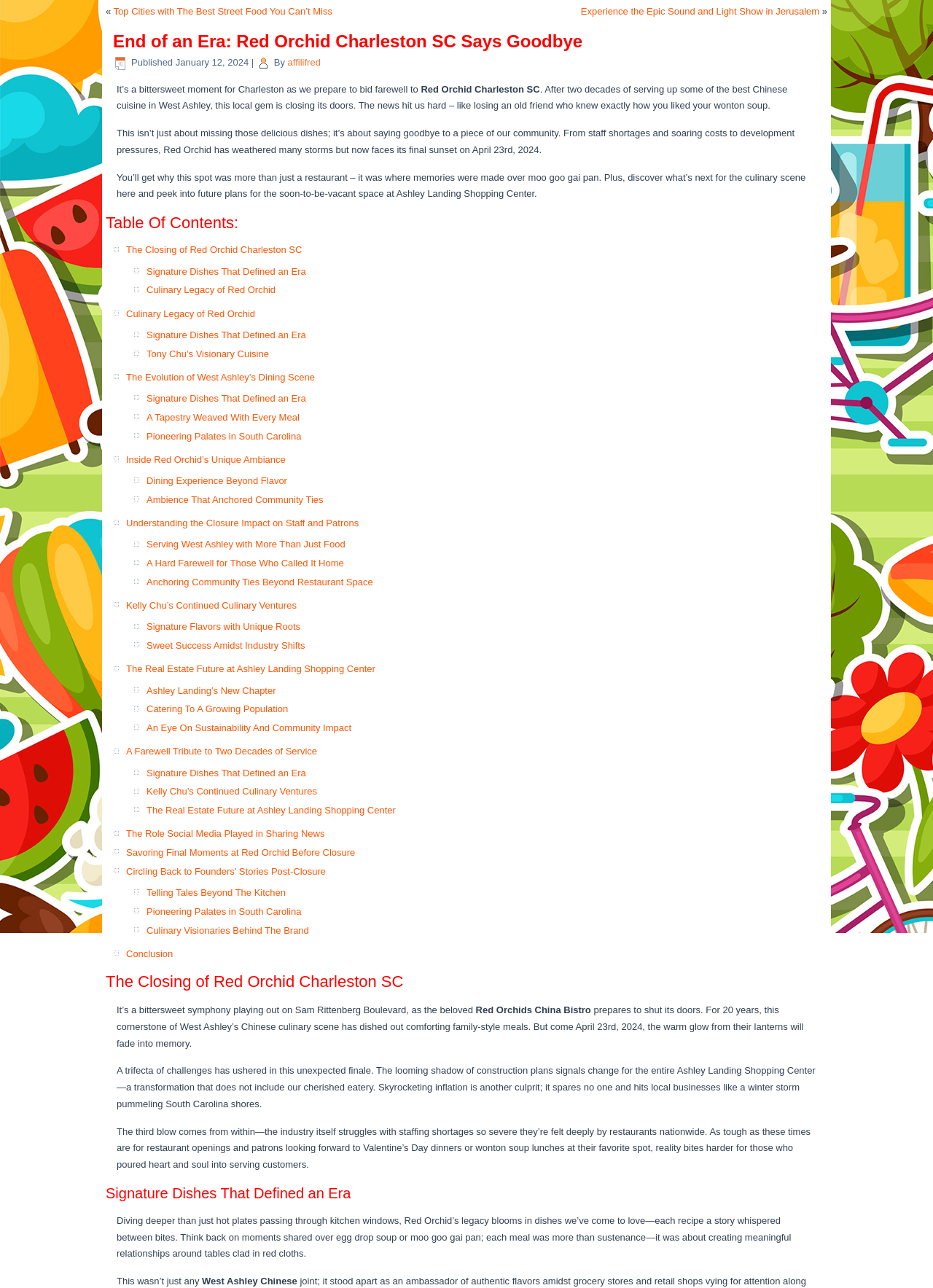Locate the bounding box of the user interface element based on this description: "Culinary Legacy of Red Orchid".

[0.135, 0.239, 0.273, 0.248]